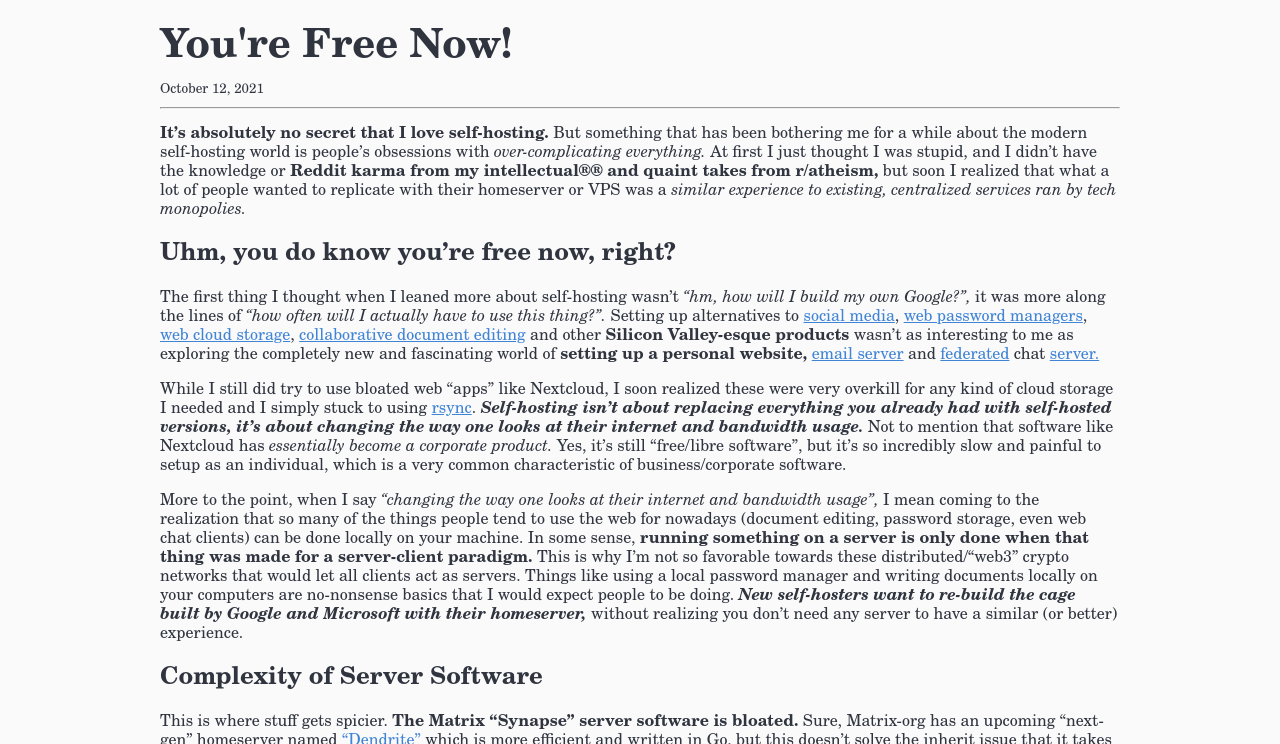From the image, can you give a detailed response to the question below:
What is the author's criticism of the Matrix Synapse server software?

The author criticizes the Matrix Synapse server software for being bloated, implying that it is overly complex and resource-intensive.